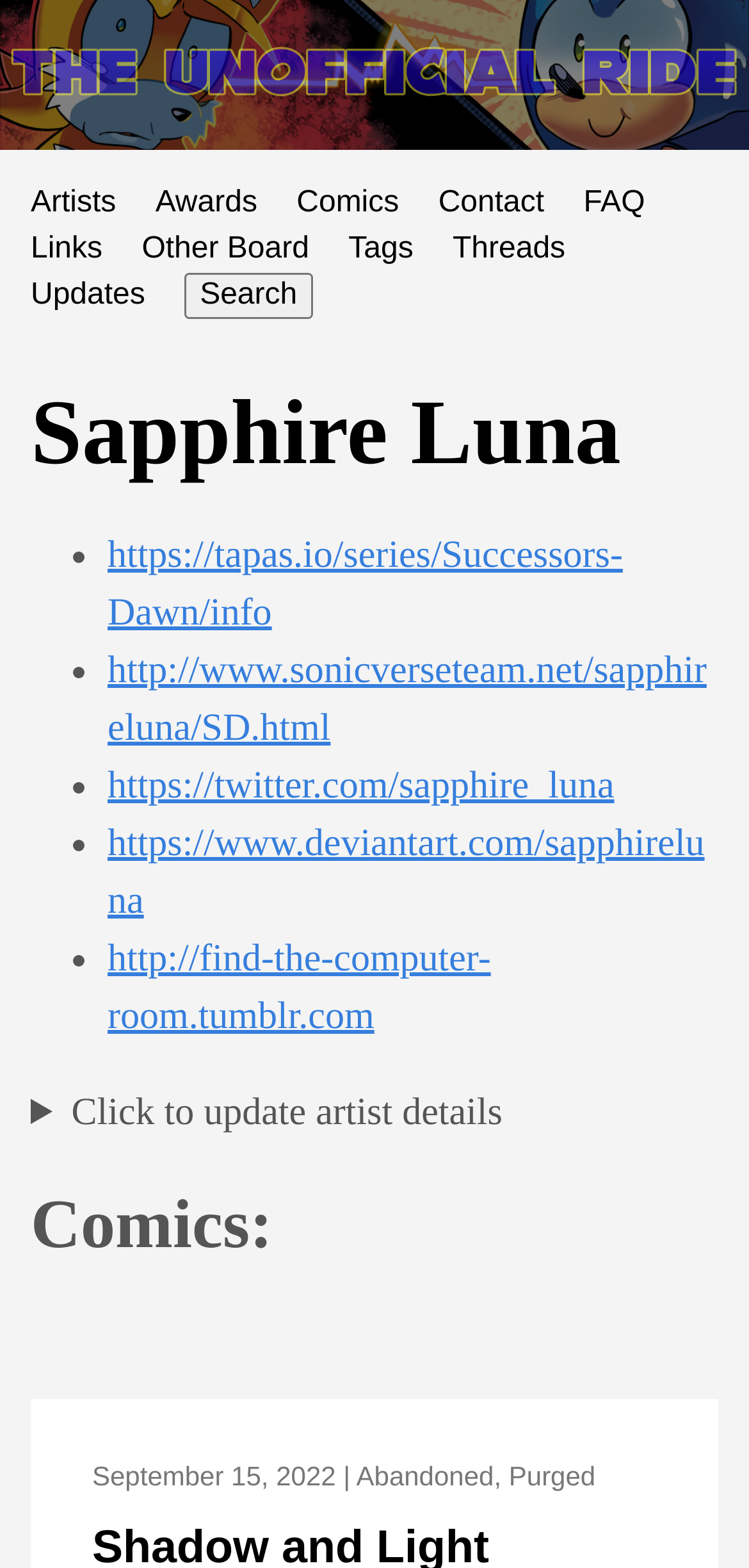Provide your answer in one word or a succinct phrase for the question: 
Is the artist details section expanded?

No